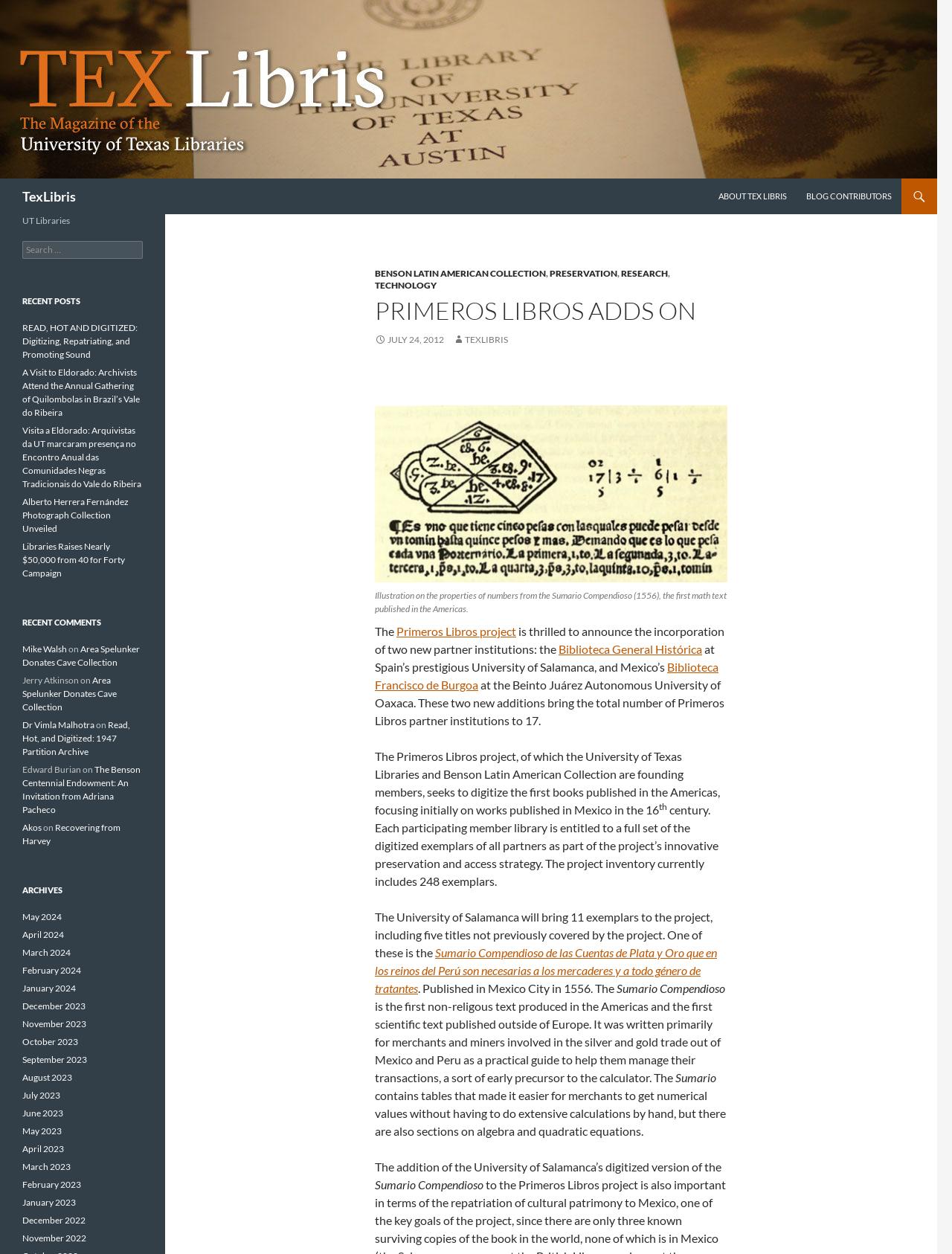Locate the bounding box coordinates of the area that needs to be clicked to fulfill the following instruction: "Check the archives for May 2024". The coordinates should be in the format of four float numbers between 0 and 1, namely [left, top, right, bottom].

[0.023, 0.727, 0.065, 0.735]